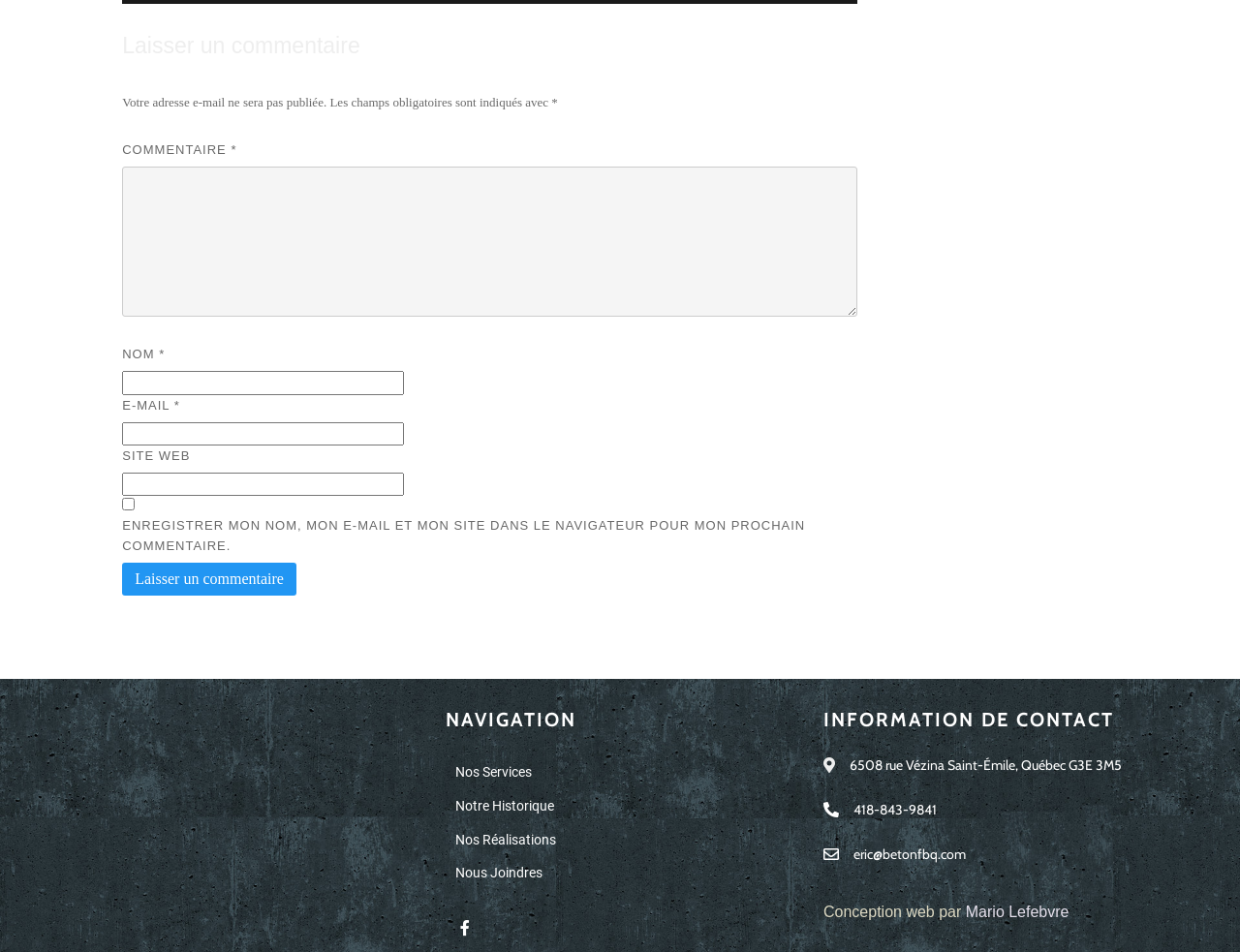Locate the bounding box coordinates of the element that needs to be clicked to carry out the instruction: "Provide your email". The coordinates should be given as four float numbers ranging from 0 to 1, i.e., [left, top, right, bottom].

[0.099, 0.443, 0.326, 0.468]